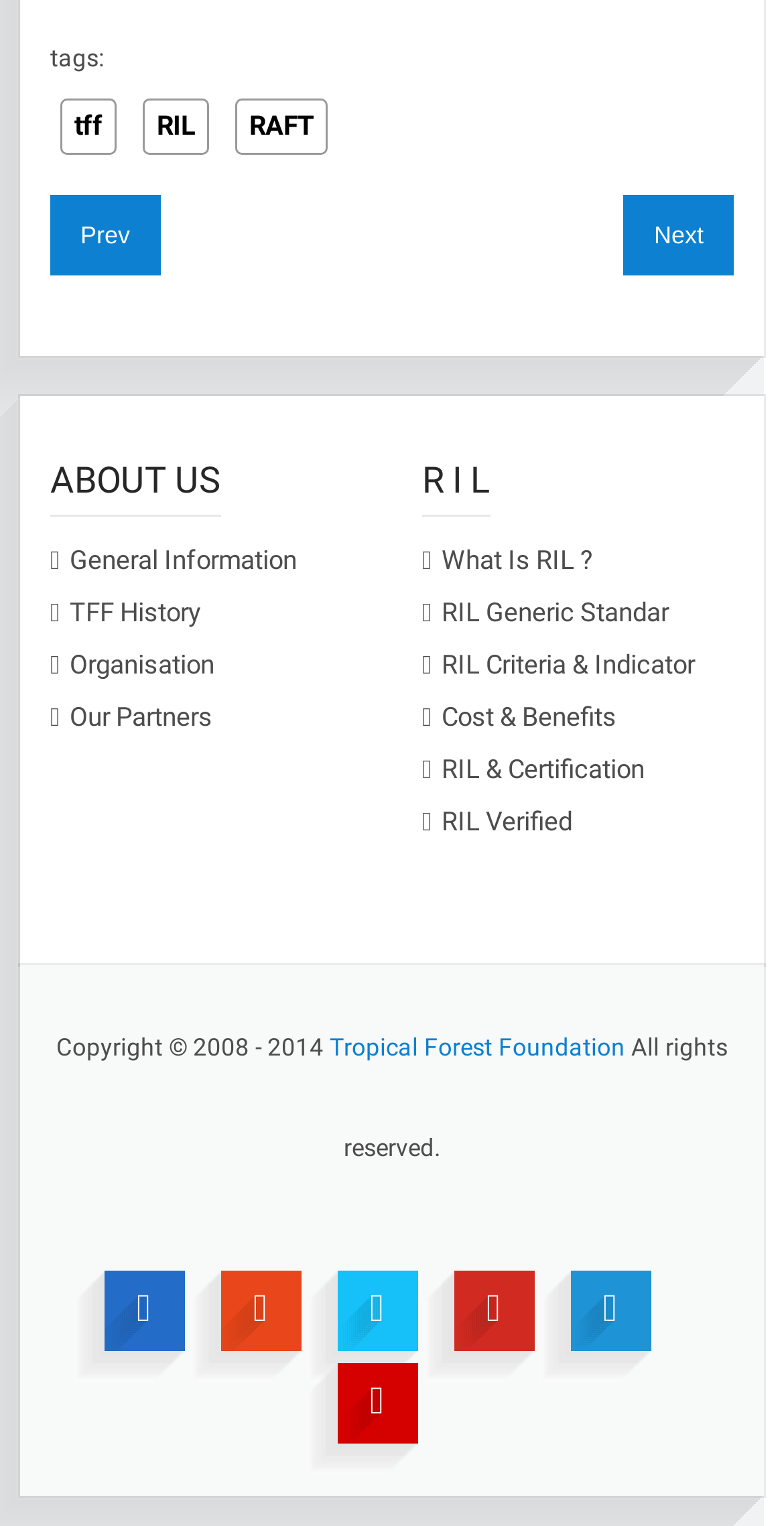Identify the bounding box coordinates of the section that should be clicked to achieve the task described: "Click on the 'tff' link".

[0.077, 0.065, 0.149, 0.101]